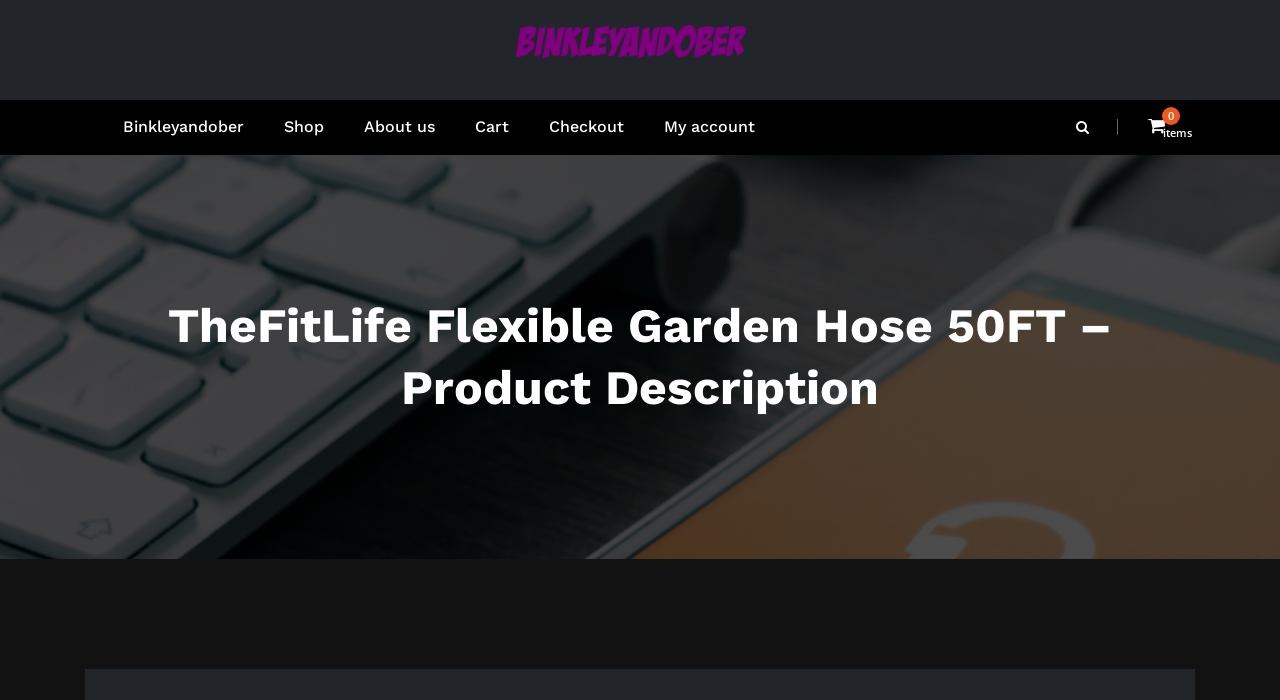Can you find the bounding box coordinates for the element that needs to be clicked to execute this instruction: "view cart"? The coordinates should be given as four float numbers between 0 and 1, i.e., [left, top, right, bottom].

[0.355, 0.143, 0.413, 0.221]